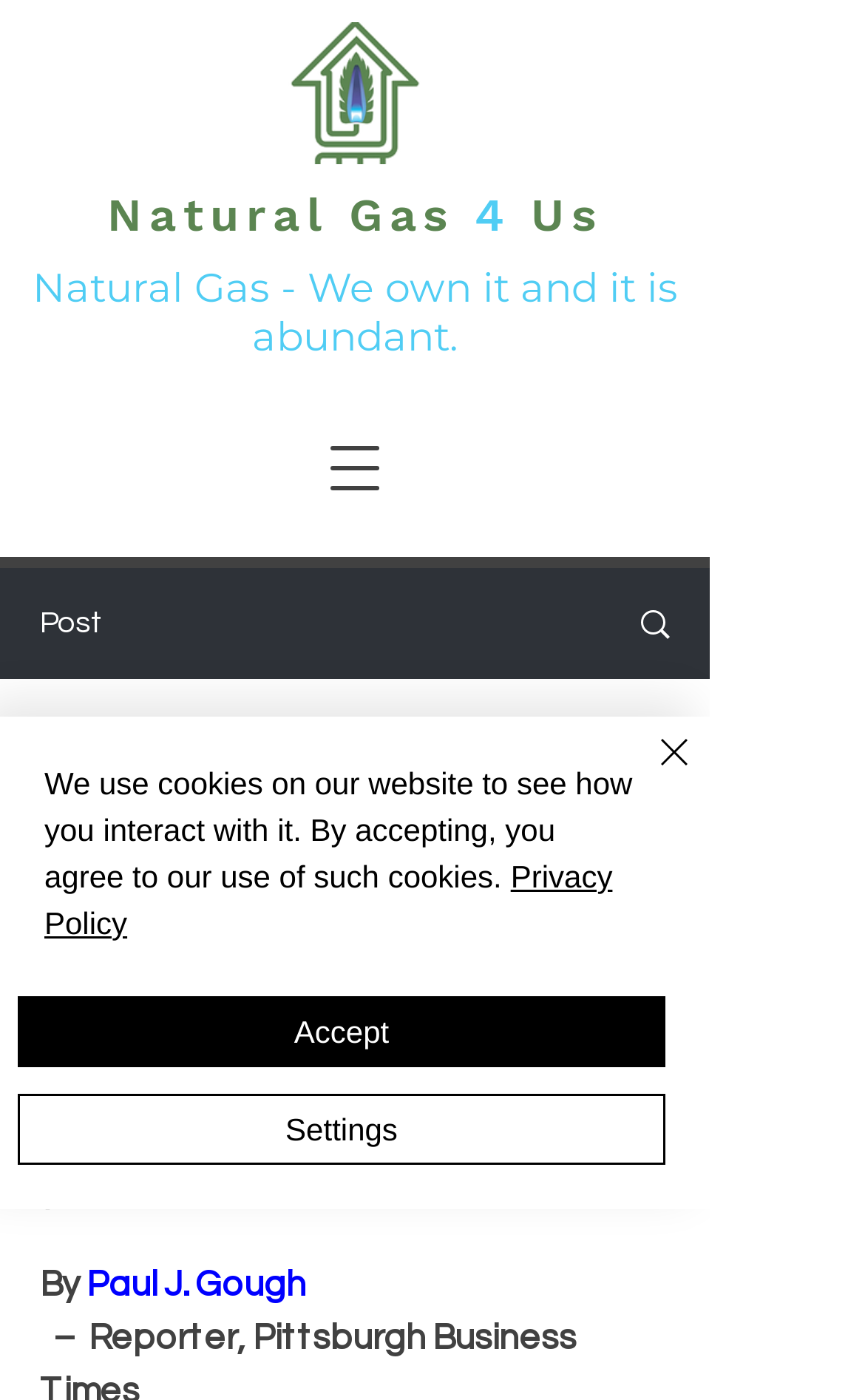What is the estimated reading time of the post?
Look at the screenshot and respond with a single word or phrase.

3 min